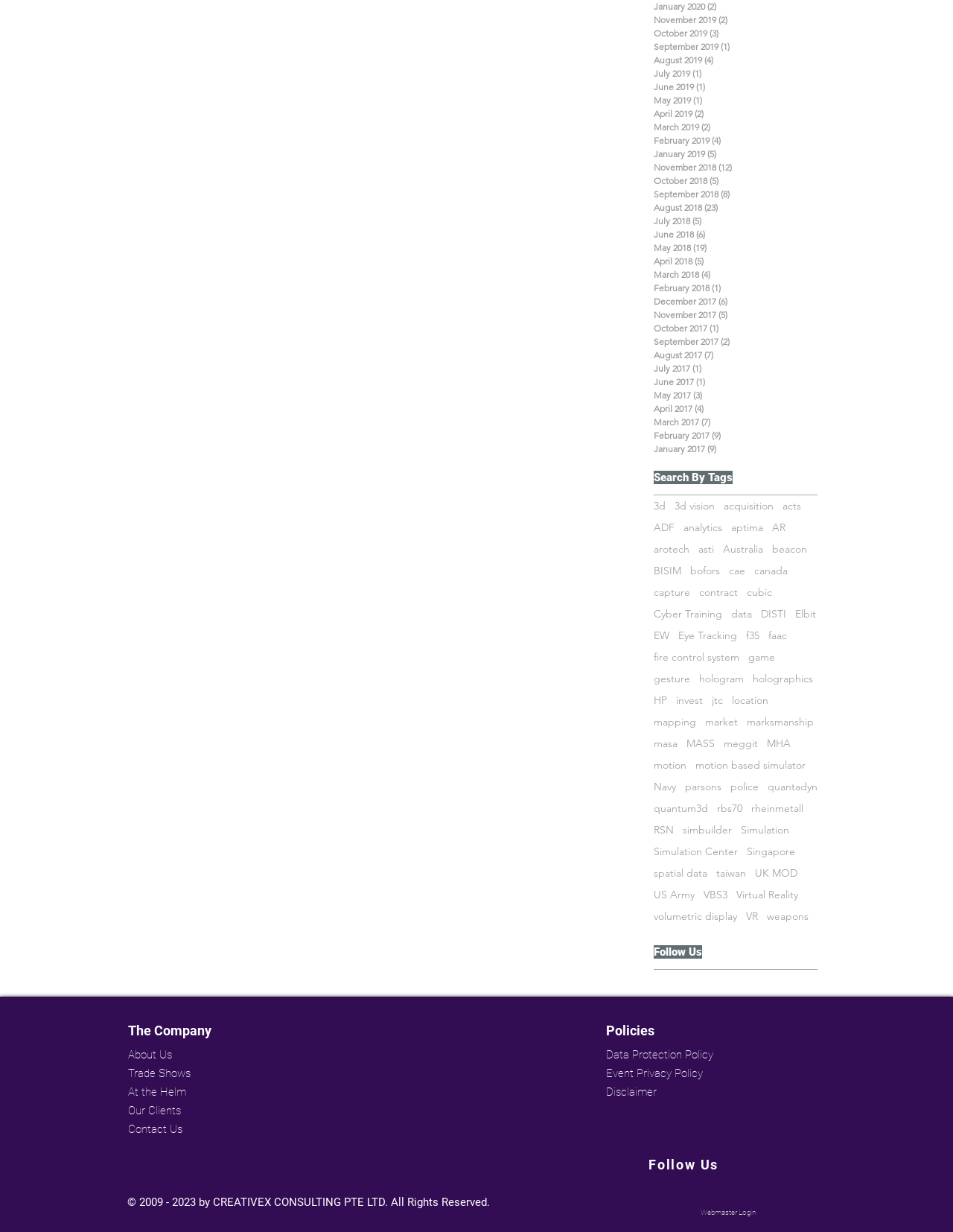Look at the image and answer the question in detail:
What is the earliest month with 5 posts?

By examining the list of links, I found that January 2019 has 5 posts, which is the earliest month with 5 posts.